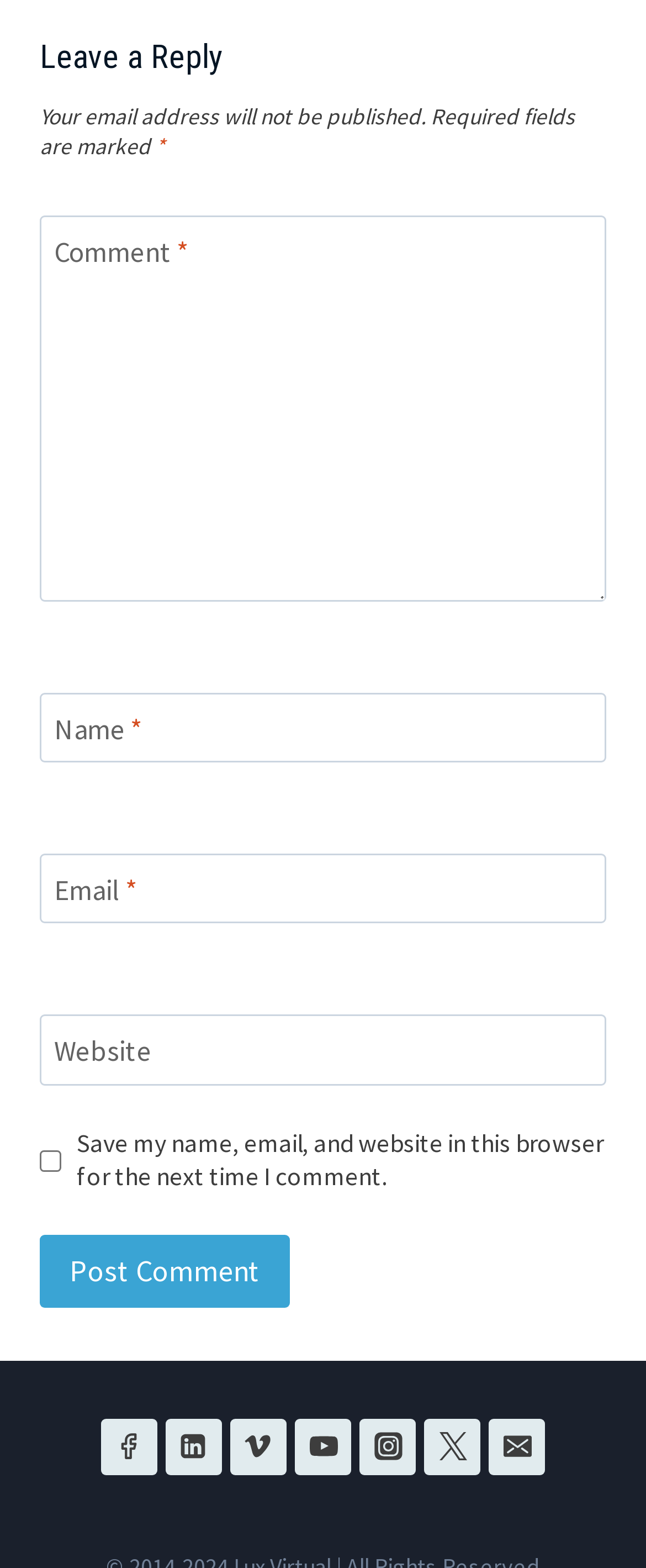What is required to post a comment?
Please look at the screenshot and answer in one word or a short phrase.

Name, Email, Comment